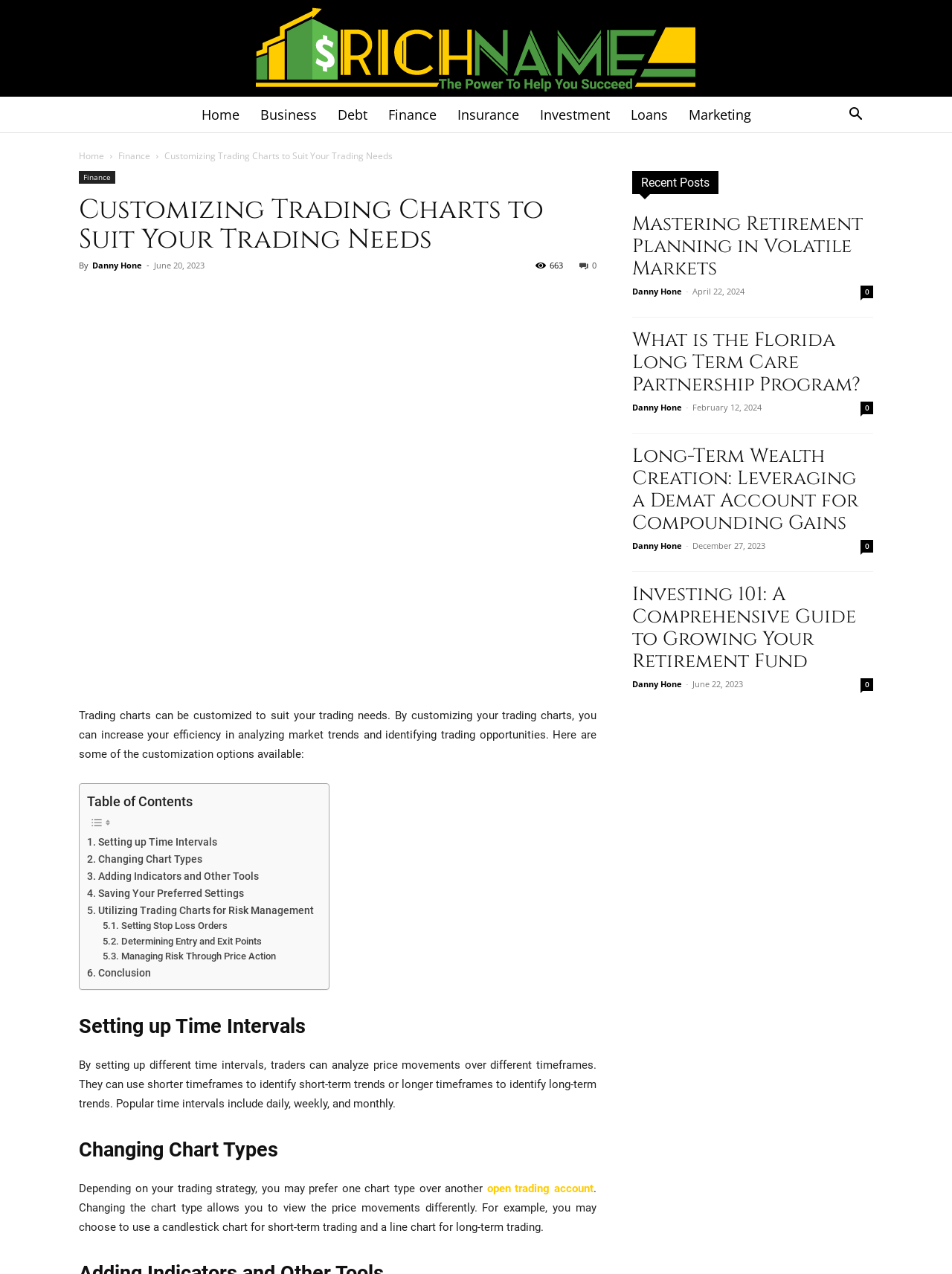Indicate the bounding box coordinates of the element that needs to be clicked to satisfy the following instruction: "View the 'Recent Posts' section". The coordinates should be four float numbers between 0 and 1, i.e., [left, top, right, bottom].

[0.664, 0.134, 0.917, 0.152]